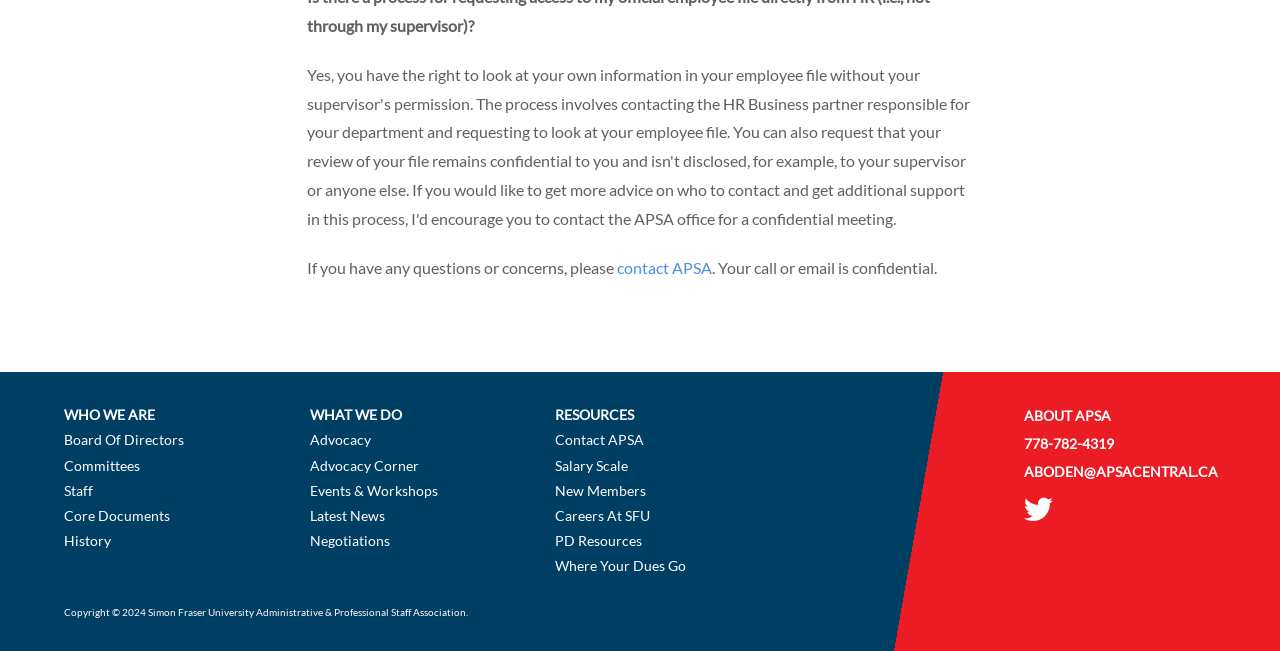Determine the bounding box for the HTML element described here: "Resources". The coordinates should be given as [left, top, right, bottom] with each number being a float between 0 and 1.

[0.434, 0.624, 0.496, 0.65]